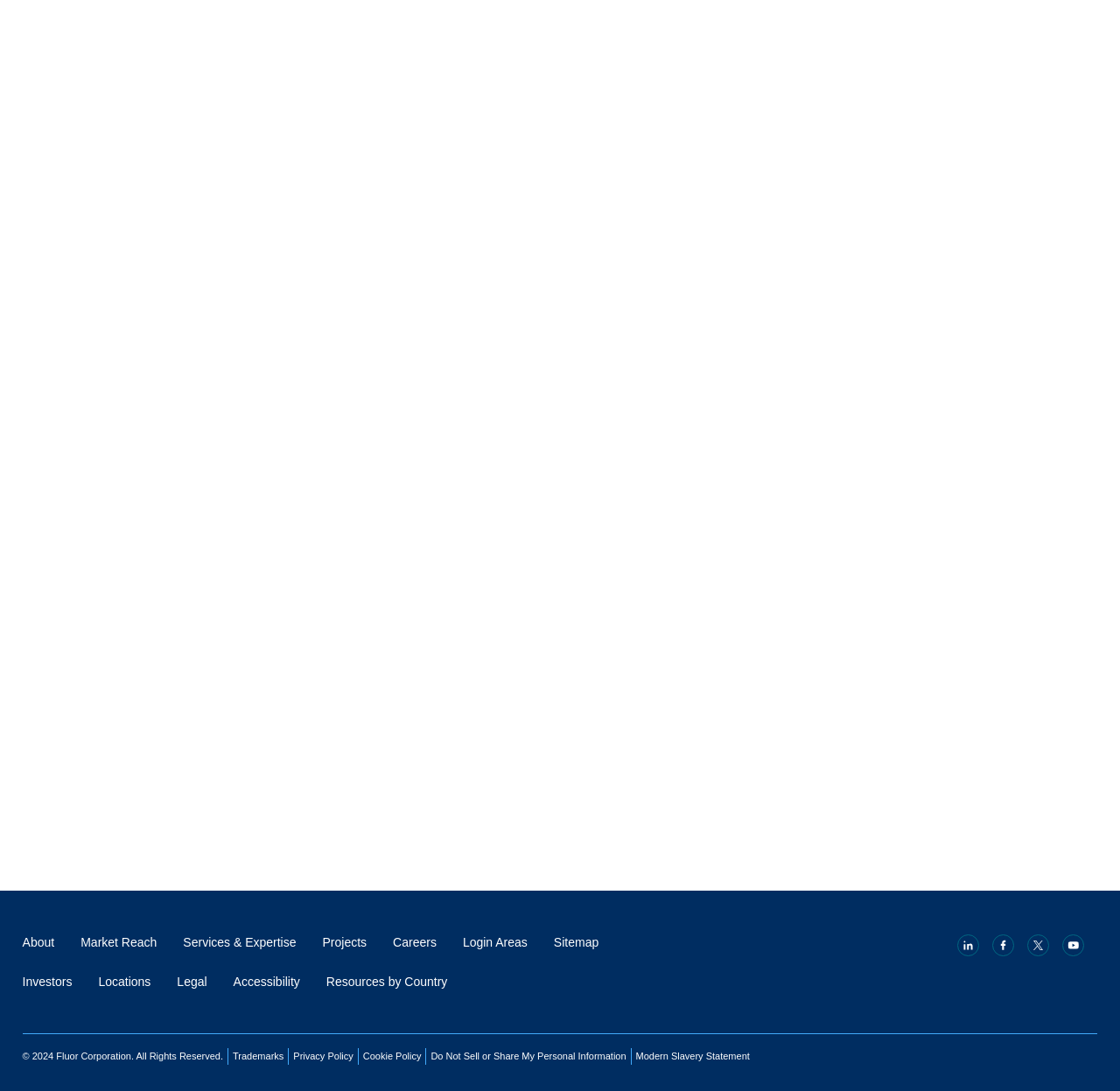How many social media links are there?
Give a detailed response to the question by analyzing the screenshot.

I counted the number of social media links by looking at the links at the bottom of the page, which are 'Linkedin', 'Facebook', 'Twitter', and 'Youtube'. Each of these links has an accompanying image, indicating that they are social media links.